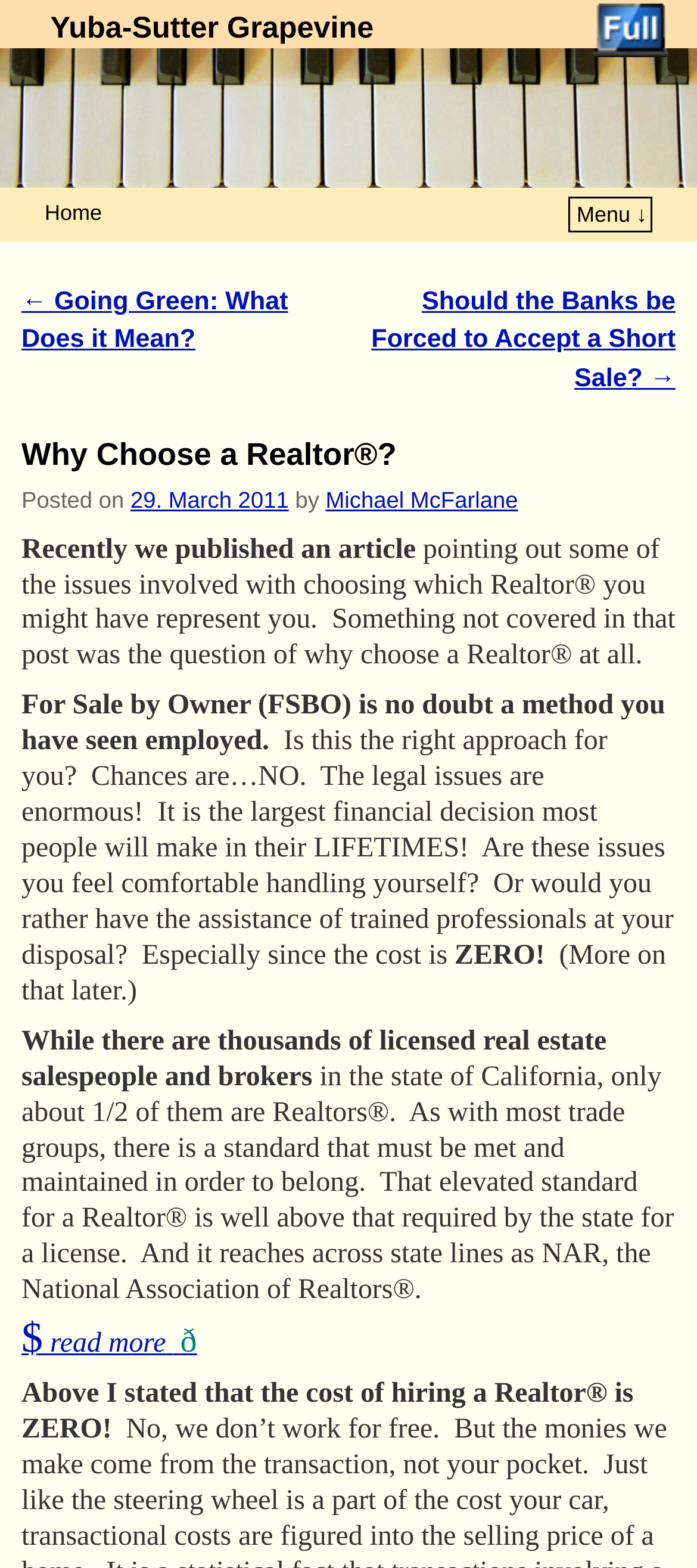Locate the bounding box coordinates of the area to click to fulfill this instruction: "Click the 'Menu ↓' link". The bounding box should be presented as four float numbers between 0 and 1, in the order [left, top, right, bottom].

[0.827, 0.129, 0.928, 0.145]